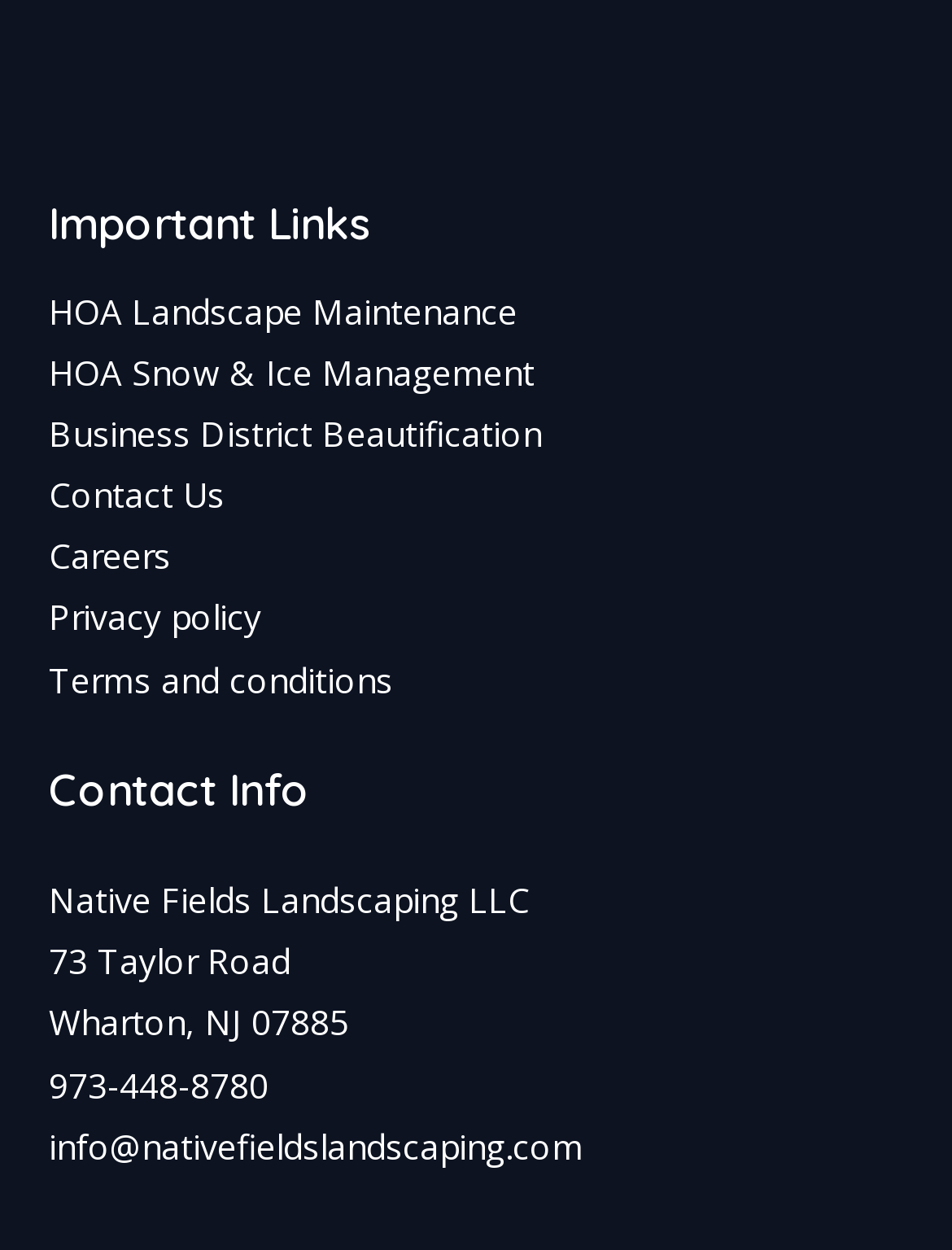Provide a brief response to the question below using one word or phrase:
What is the email address of the company?

info@nativefieldslandscaping.com